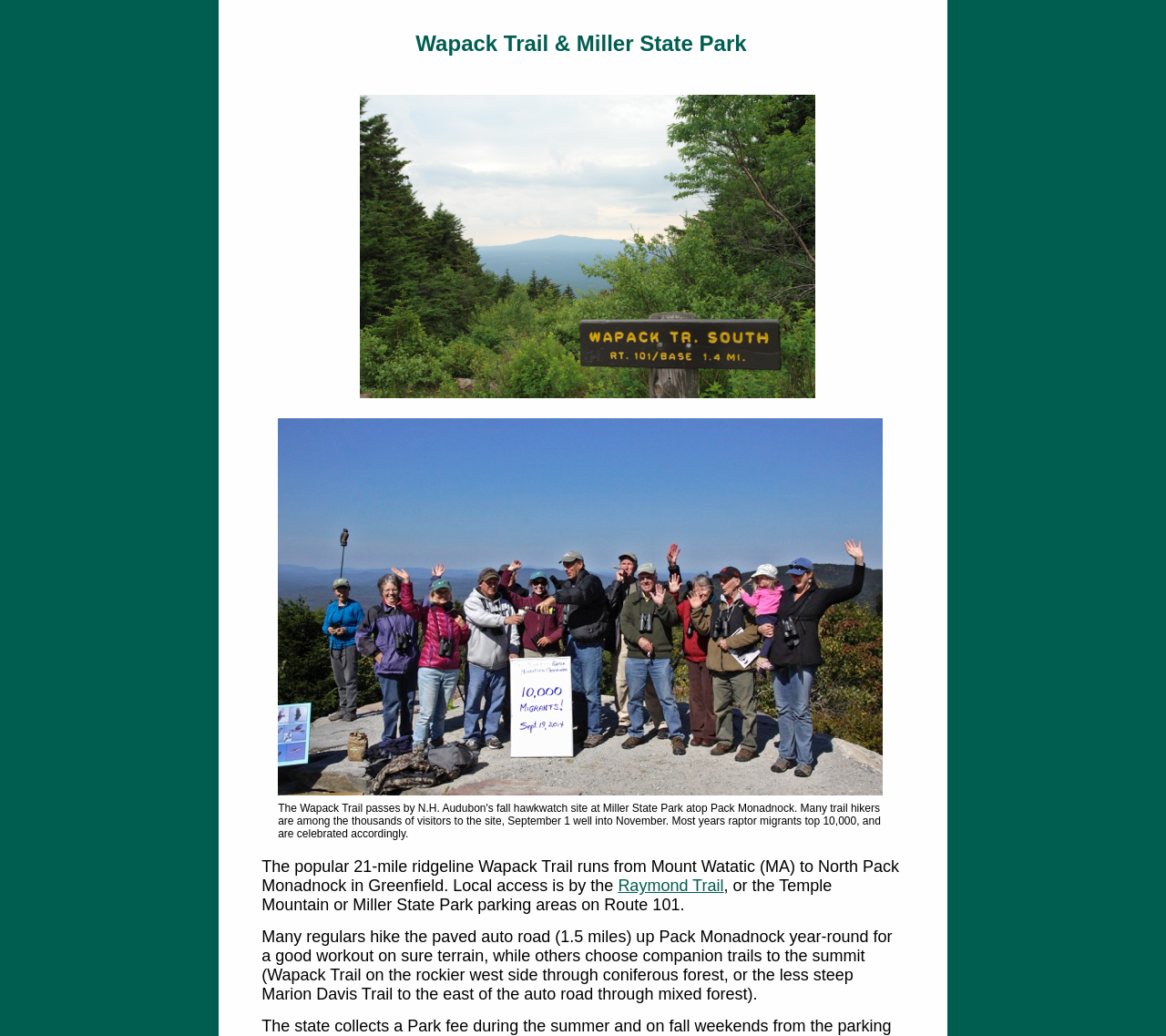What is the name of the trail that runs from Mount Watatic to North Pack Monadnock?
Give a detailed and exhaustive answer to the question.

I found this answer by reading the text on the webpage, which states 'The popular 21-mile ridgeline Wapack Trail runs from Mount Watatic (MA) to North Pack Monadnock in Greenfield.'